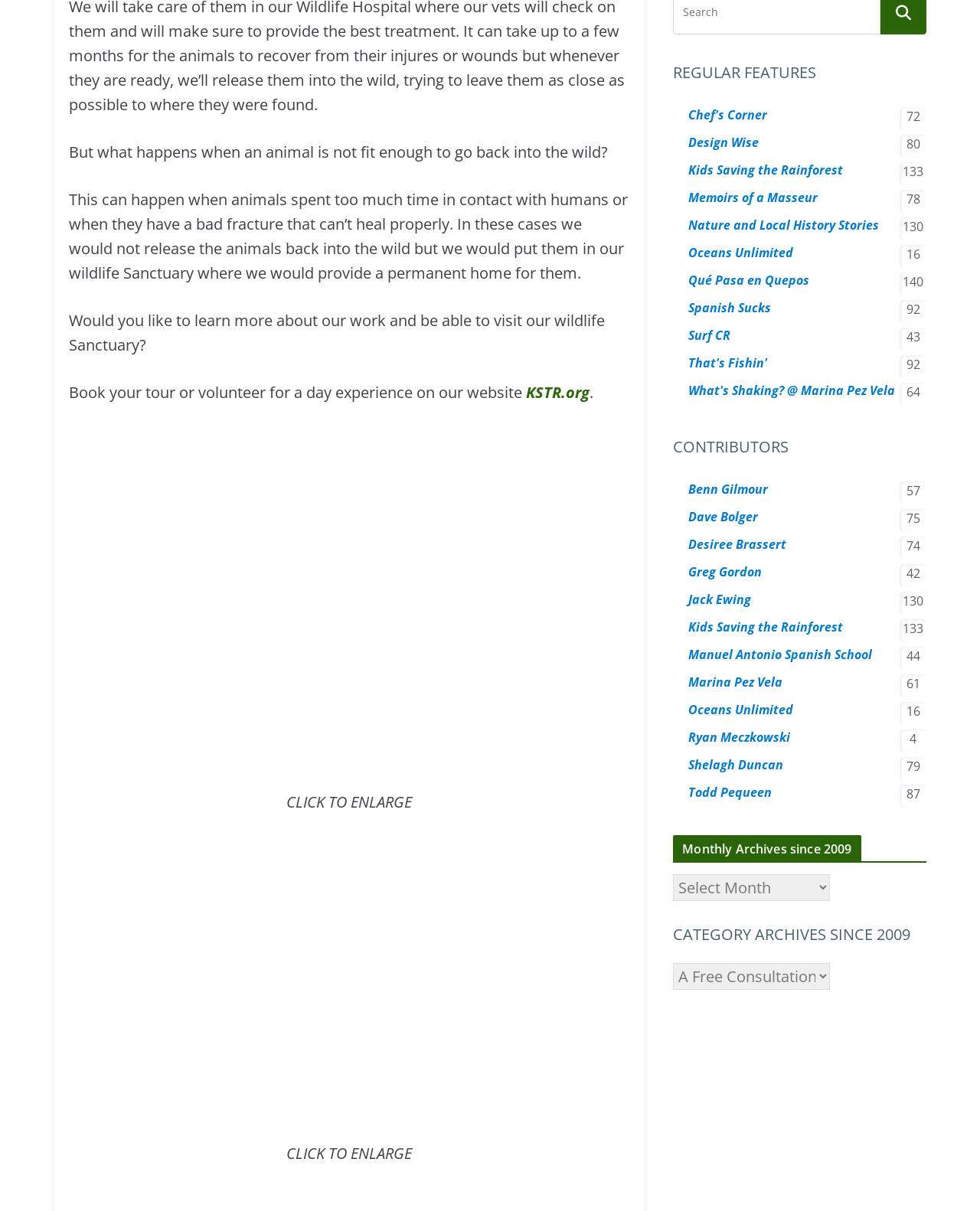Locate the UI element described by Kids Saving the Rainforest and provide its bounding box coordinates. Use the format (top-left x, top-left y, bottom-right x, bottom-right y) with all values as floating point numbers between 0 and 1.

[0.703, 0.51, 0.86, 0.525]